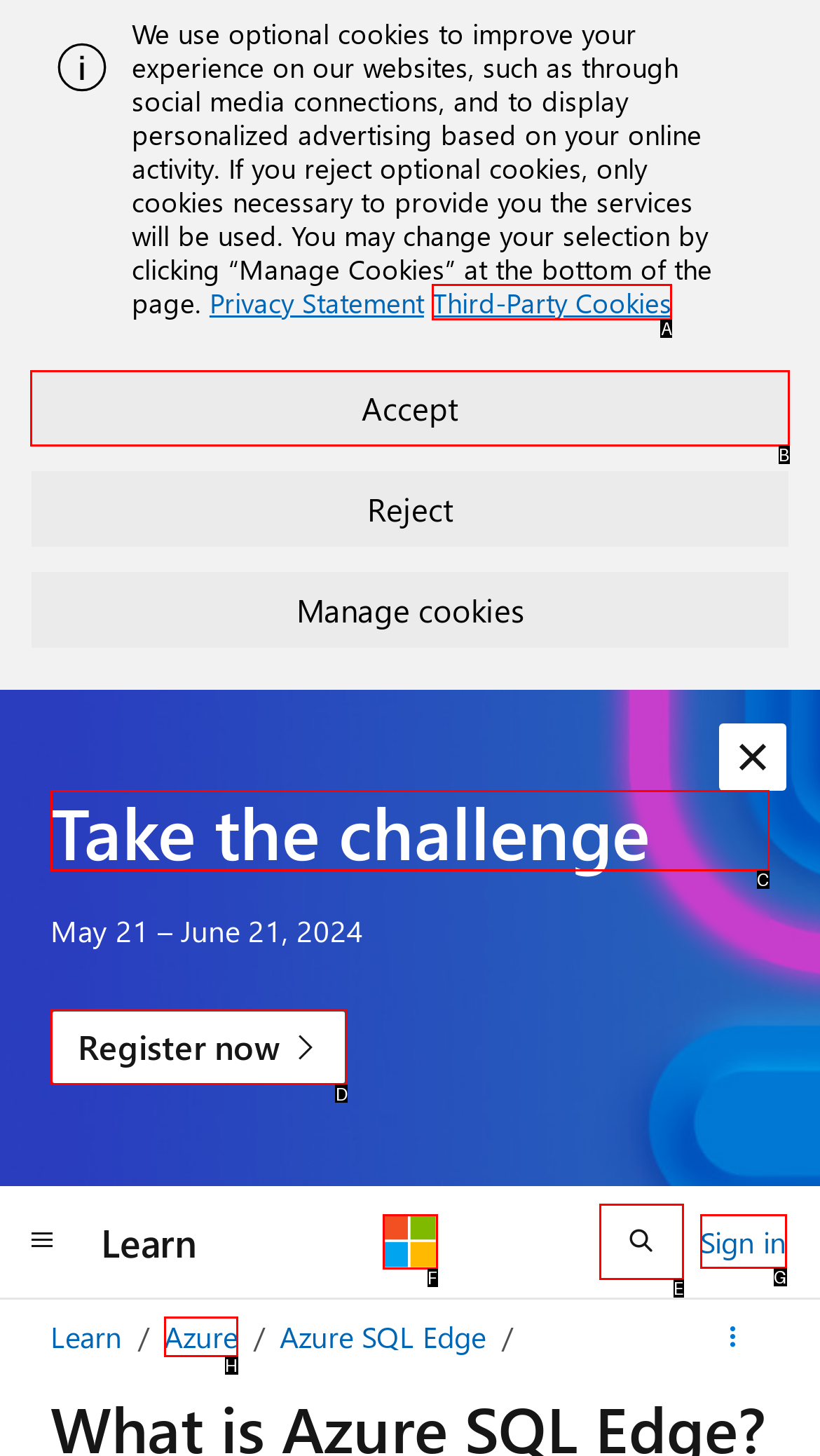Select the correct UI element to click for this task: Take the challenge.
Answer using the letter from the provided options.

C